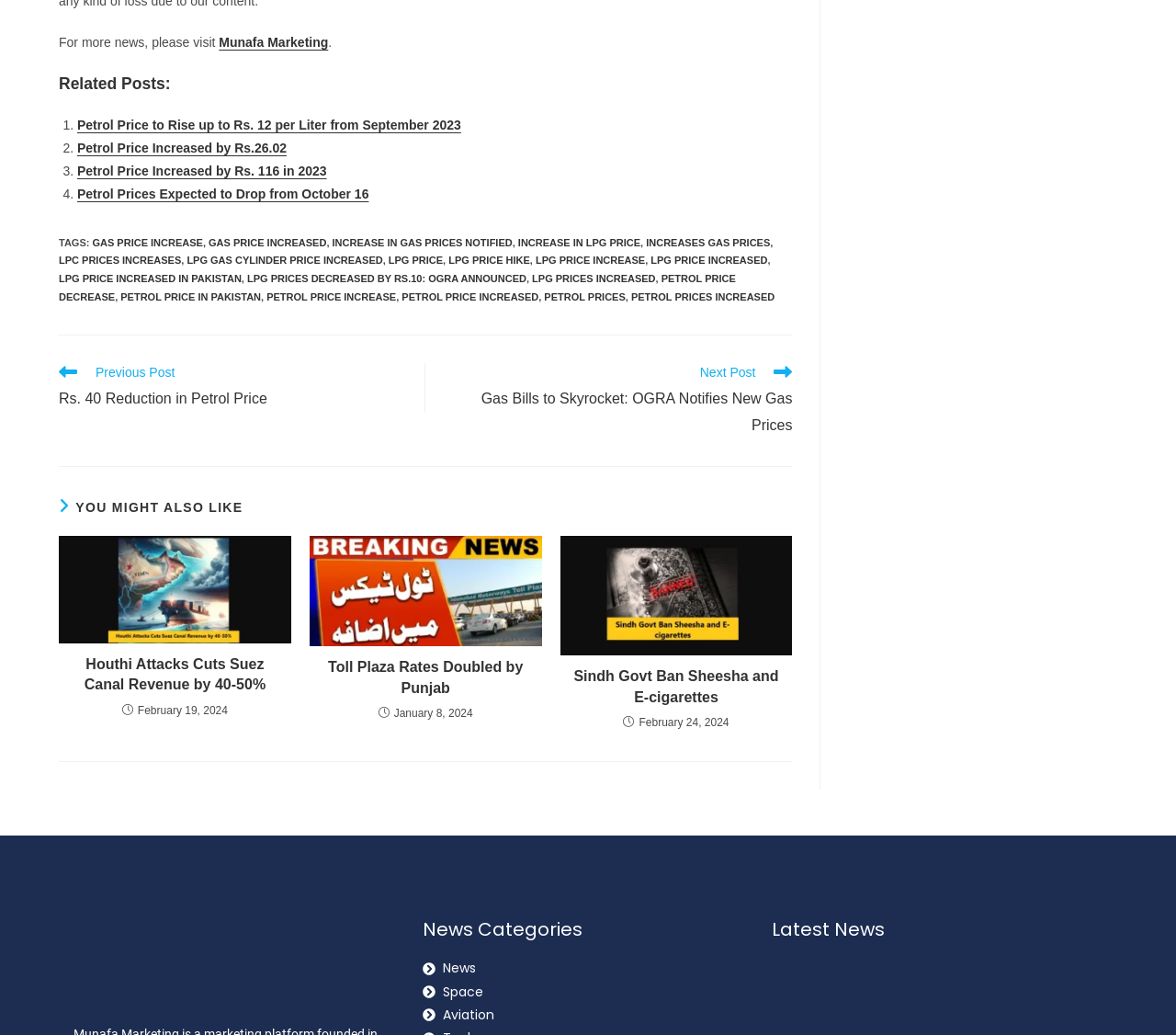Provide your answer in a single word or phrase: 
How many articles are listed under 'YOU MIGHT ALSO LIKE'?

3